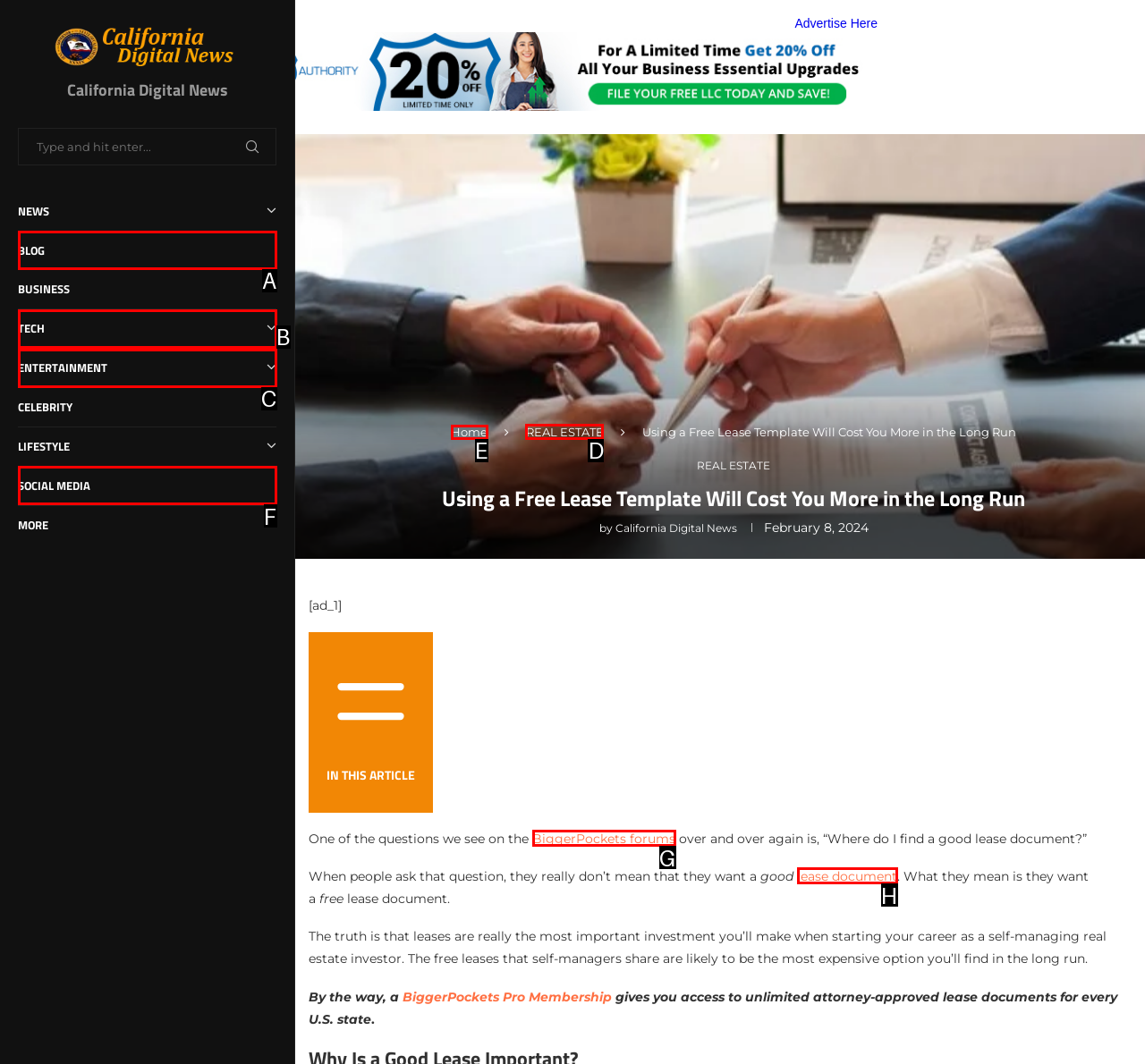For the given instruction: View Missy Risser’s full bio, determine which boxed UI element should be clicked. Answer with the letter of the corresponding option directly.

None